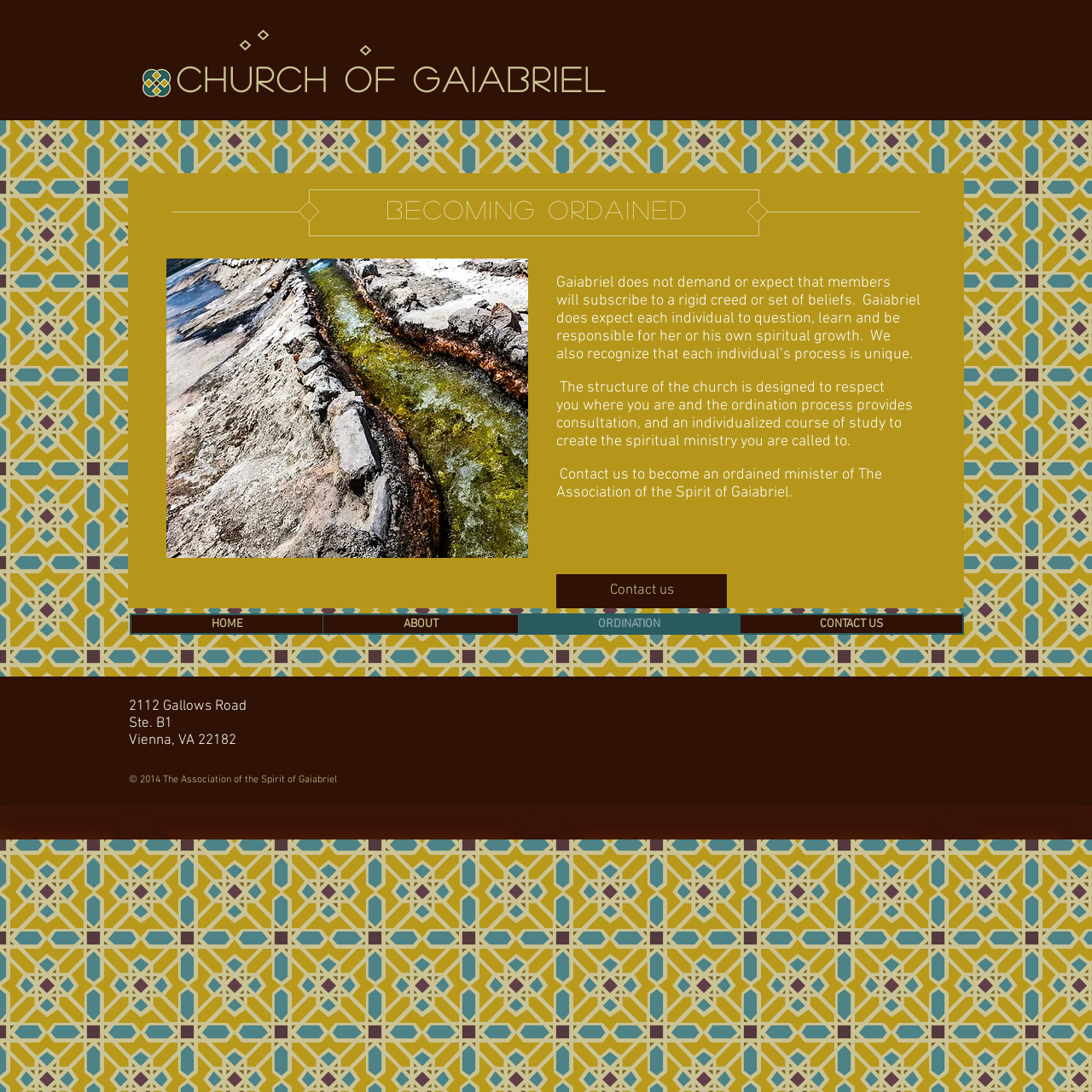Given the description input value="Name *" name="author", predict the bounding box coordinates of the UI element. Ensure the coordinates are in the format (top-left x, top-left y, bottom-right x, bottom-right y) and all values are between 0 and 1.

None